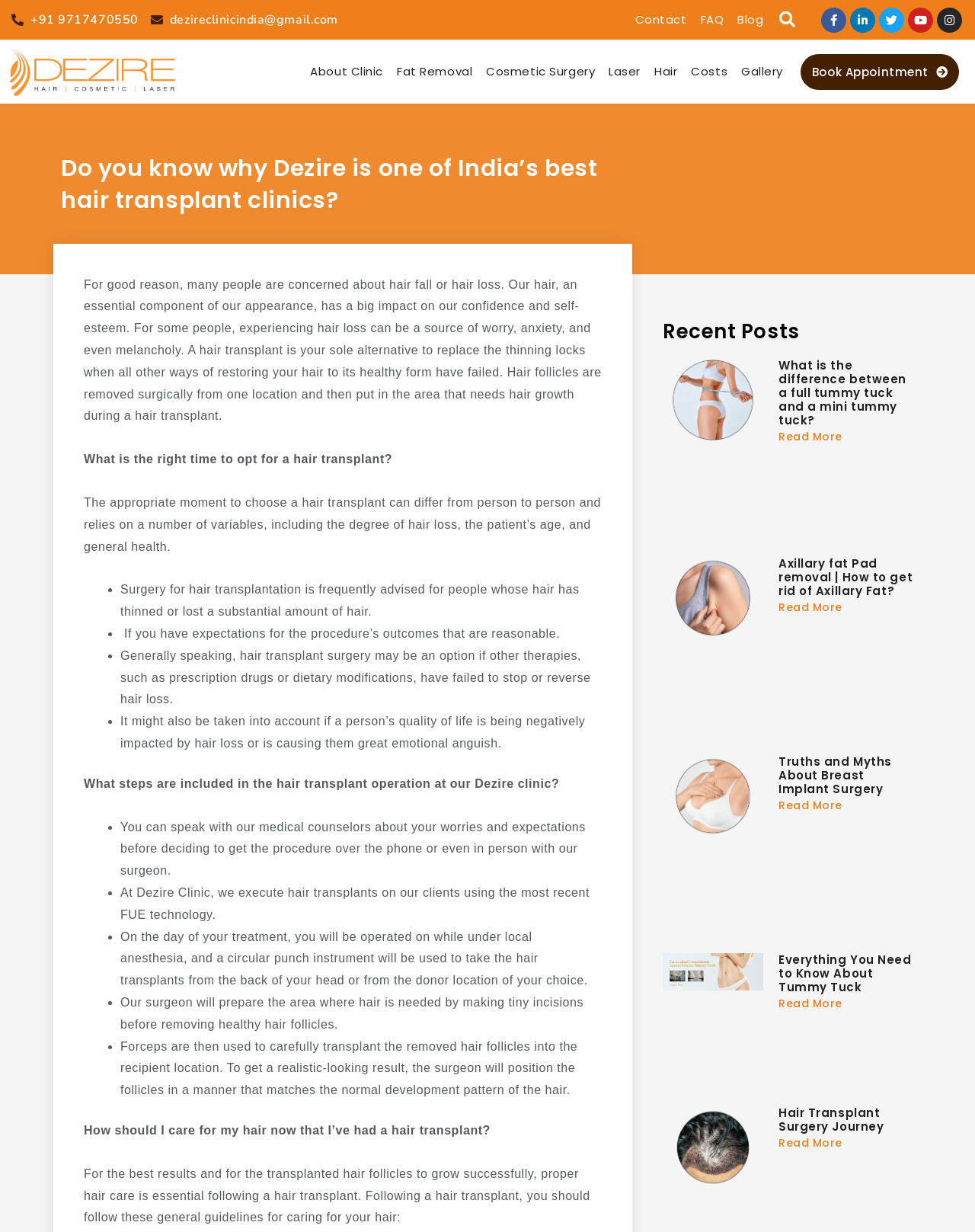Locate the bounding box of the UI element based on this description: "Instagram". Provide four float numbers between 0 and 1 as [left, top, right, bottom].

[0.961, 0.006, 0.986, 0.026]